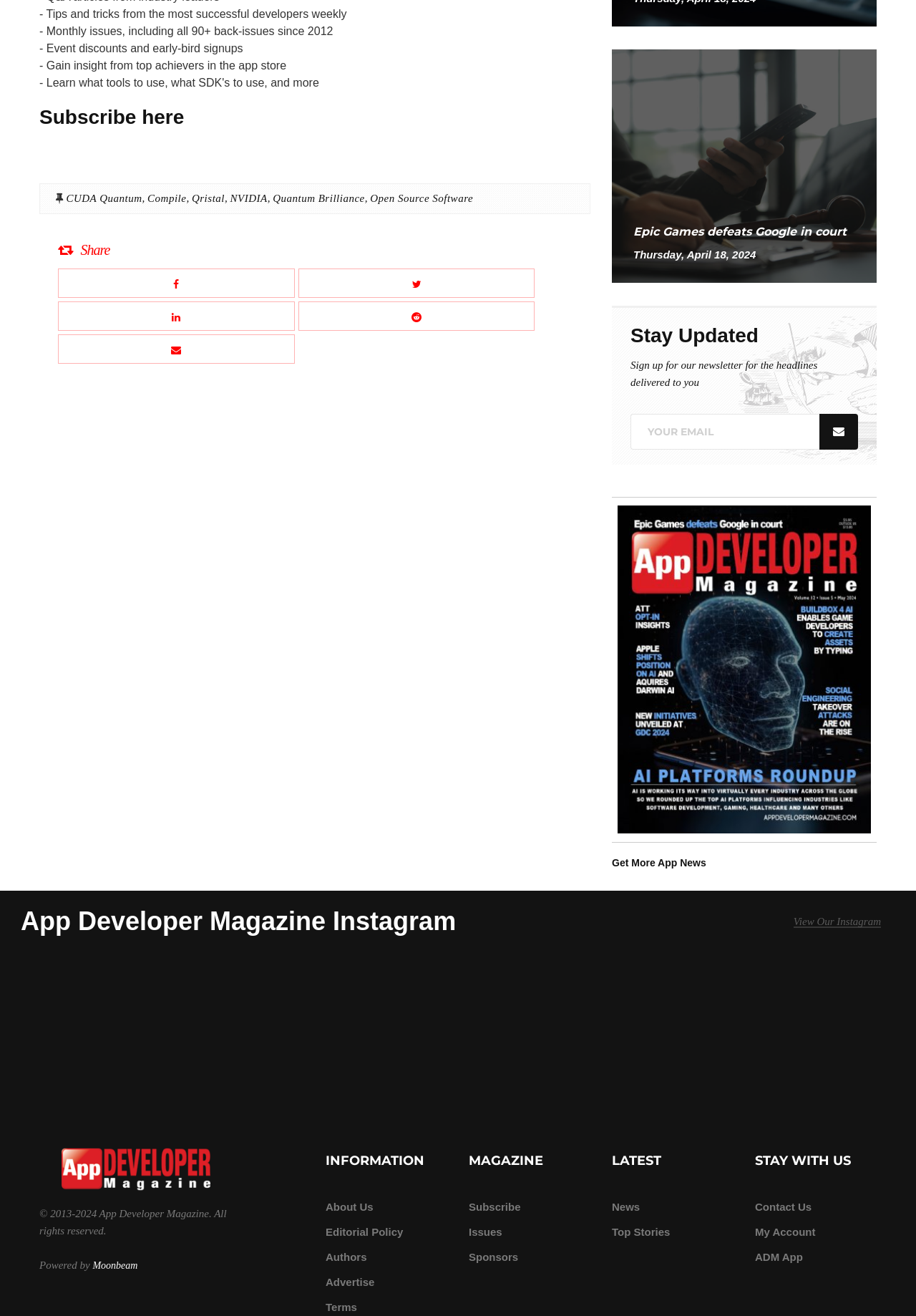Highlight the bounding box coordinates of the element you need to click to perform the following instruction: "Subscribe to the newsletter."

[0.688, 0.314, 0.937, 0.342]